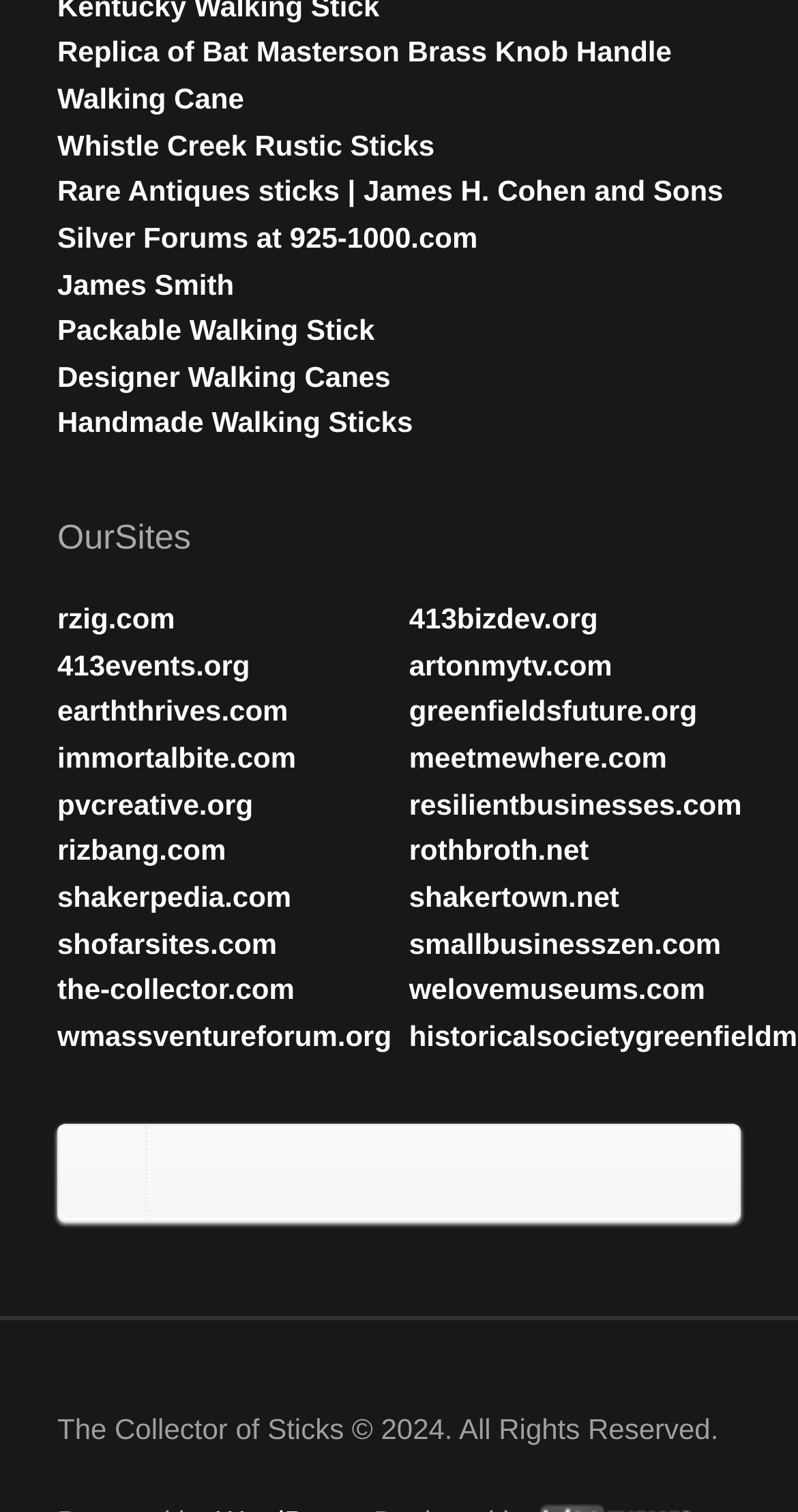Answer the question in one word or a short phrase:
What is the copyright year mentioned on the webpage?

2024